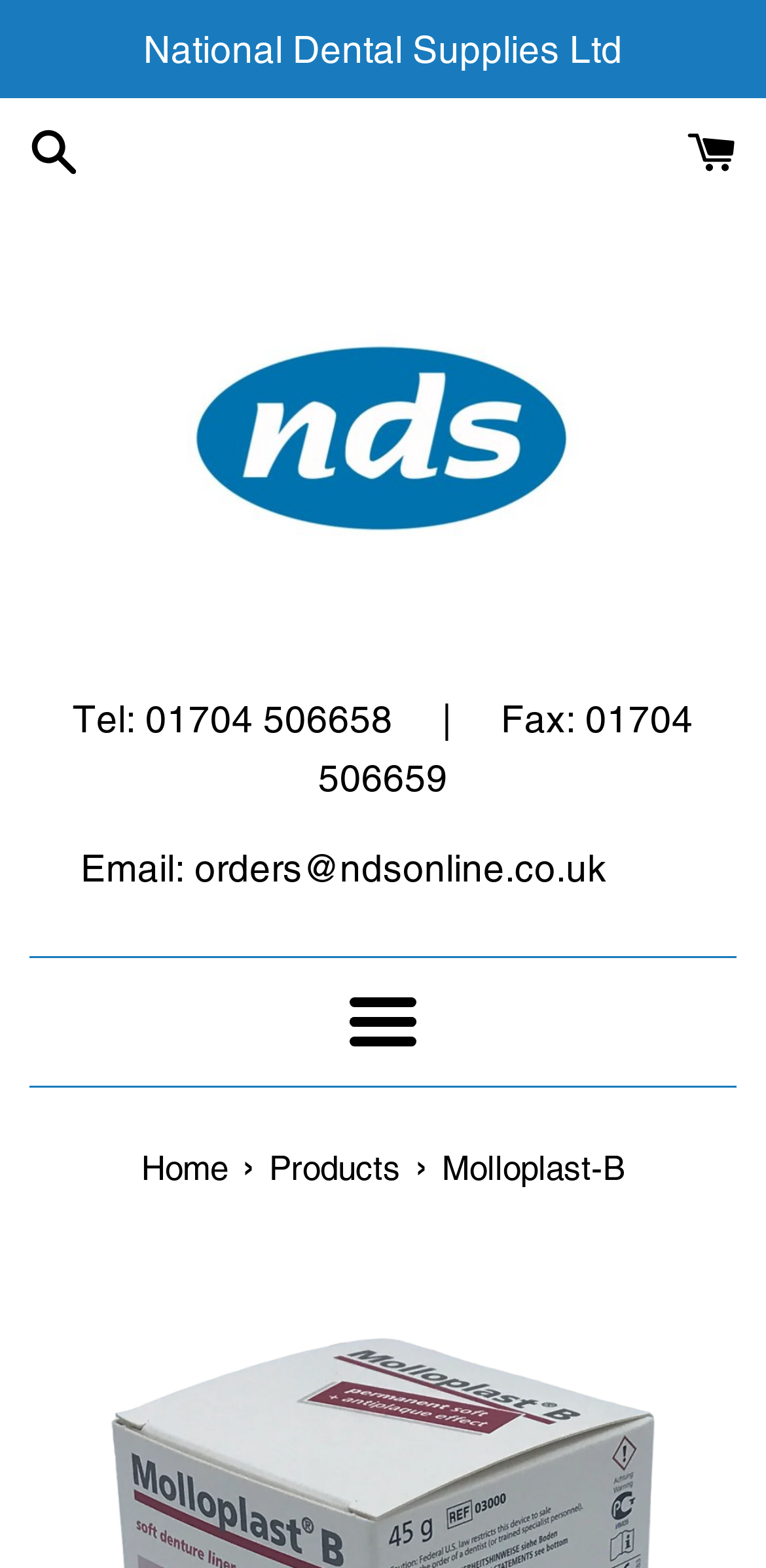Describe all the key features of the webpage in detail.

The webpage is about Molloplast-B, a permanent soft relining material, and appears to be a product page on the National Dental Supplies Ltd website. 

At the top left, there is a link, and at the top right, there is another link. Below these links, there is a larger link that contains an image with the text "National Dental Supplies Ltd" and has a manufacturer reference number. 

On the top half of the page, there are two lines of text, one with phone and fax numbers, and the other with an email address. 

Below these lines of text, there is a horizontal separator. 

In the middle of the page, there is a "Menu" button. Below the button, there is another horizontal separator. 

Underneath the second separator, there is a navigation section with the title "You are here". This section contains three links: "Home", "Products", and "Molloplast-B", which is the current page. The "Molloplast-B" link is not clickable, as it is a static text.